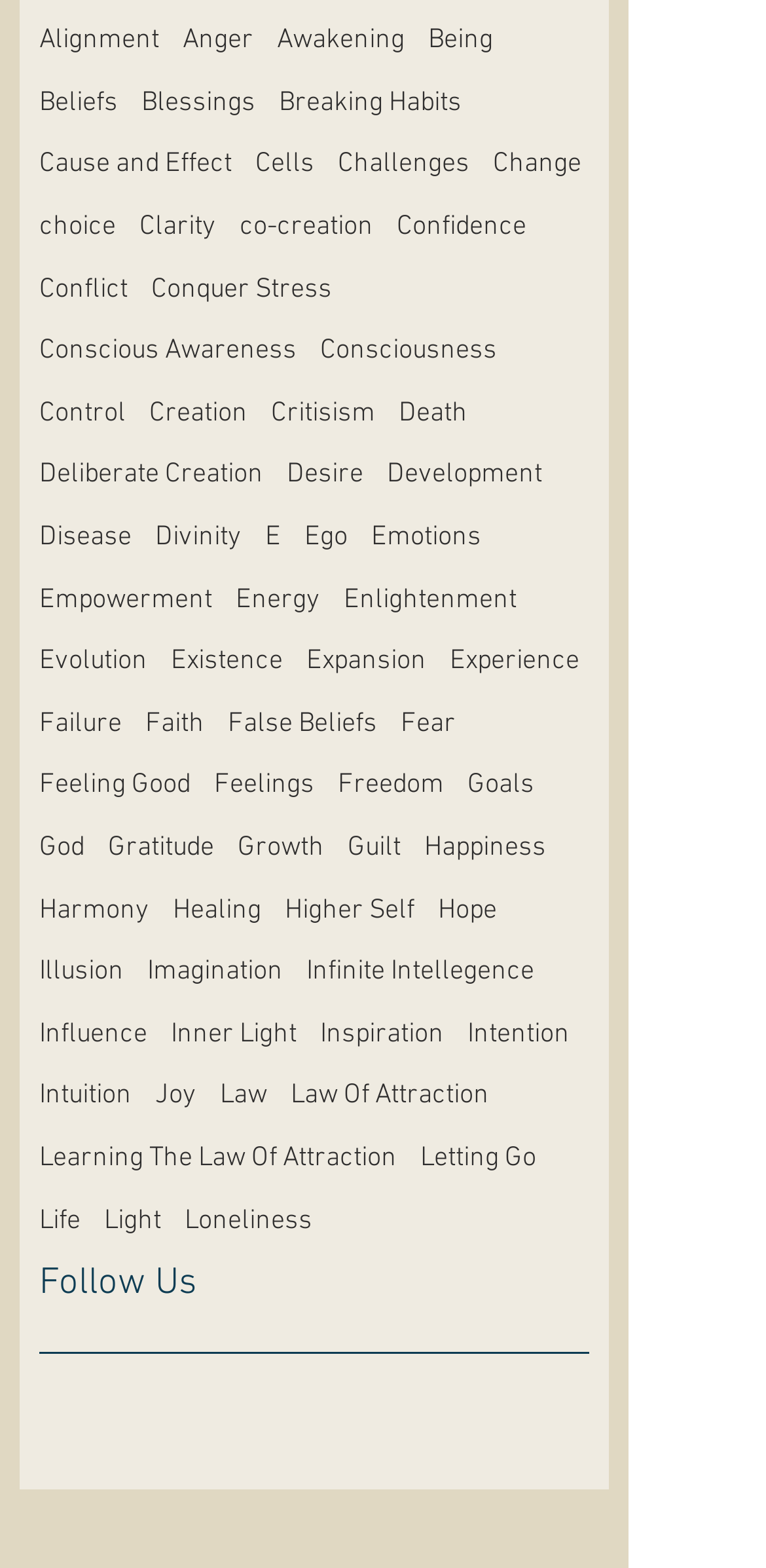How many links are there on the webpage?
Look at the image and answer the question using a single word or phrase.

572